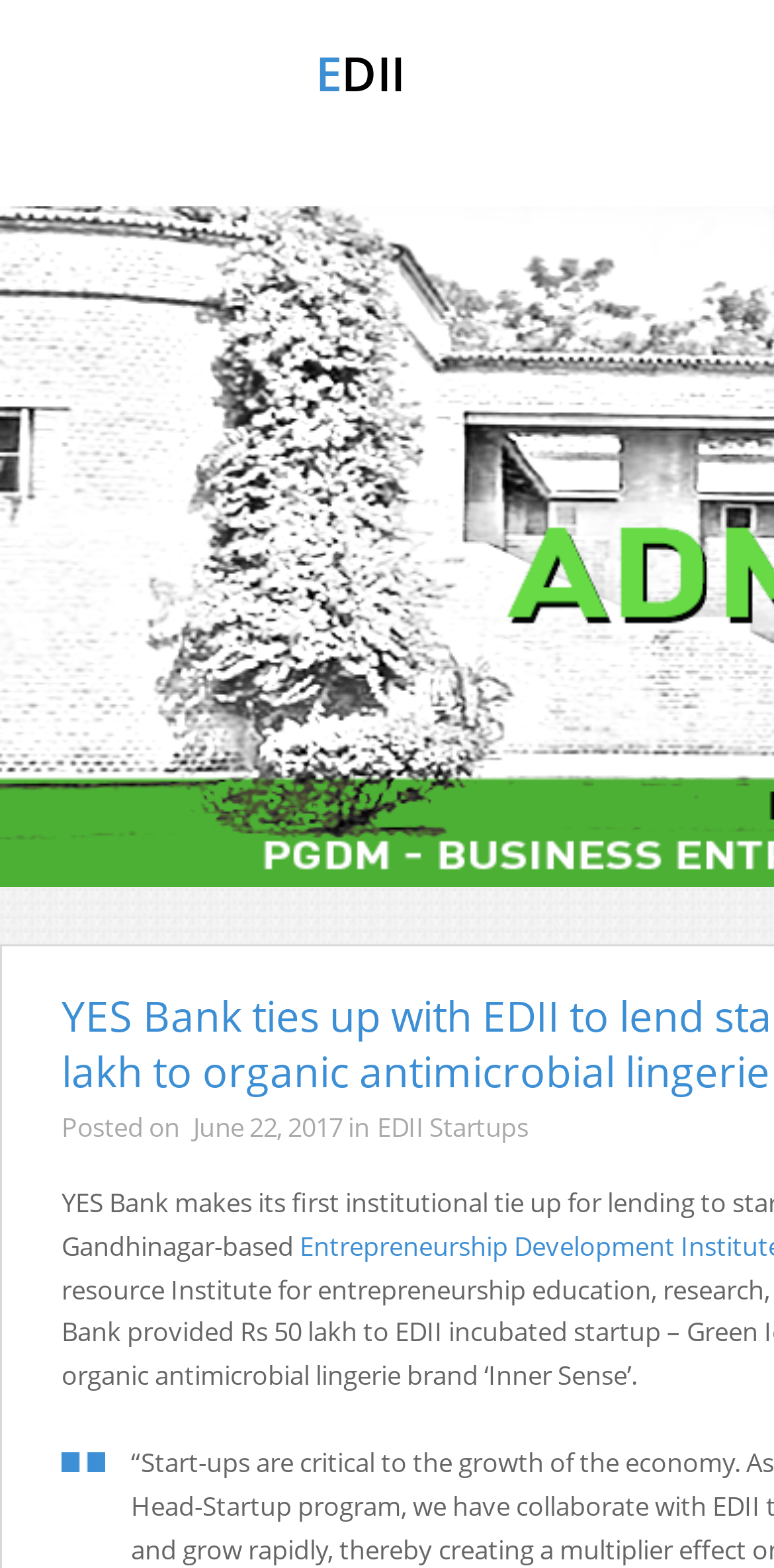Answer the following query concisely with a single word or phrase:
What is the category of startups mentioned in the article?

EDII Startups